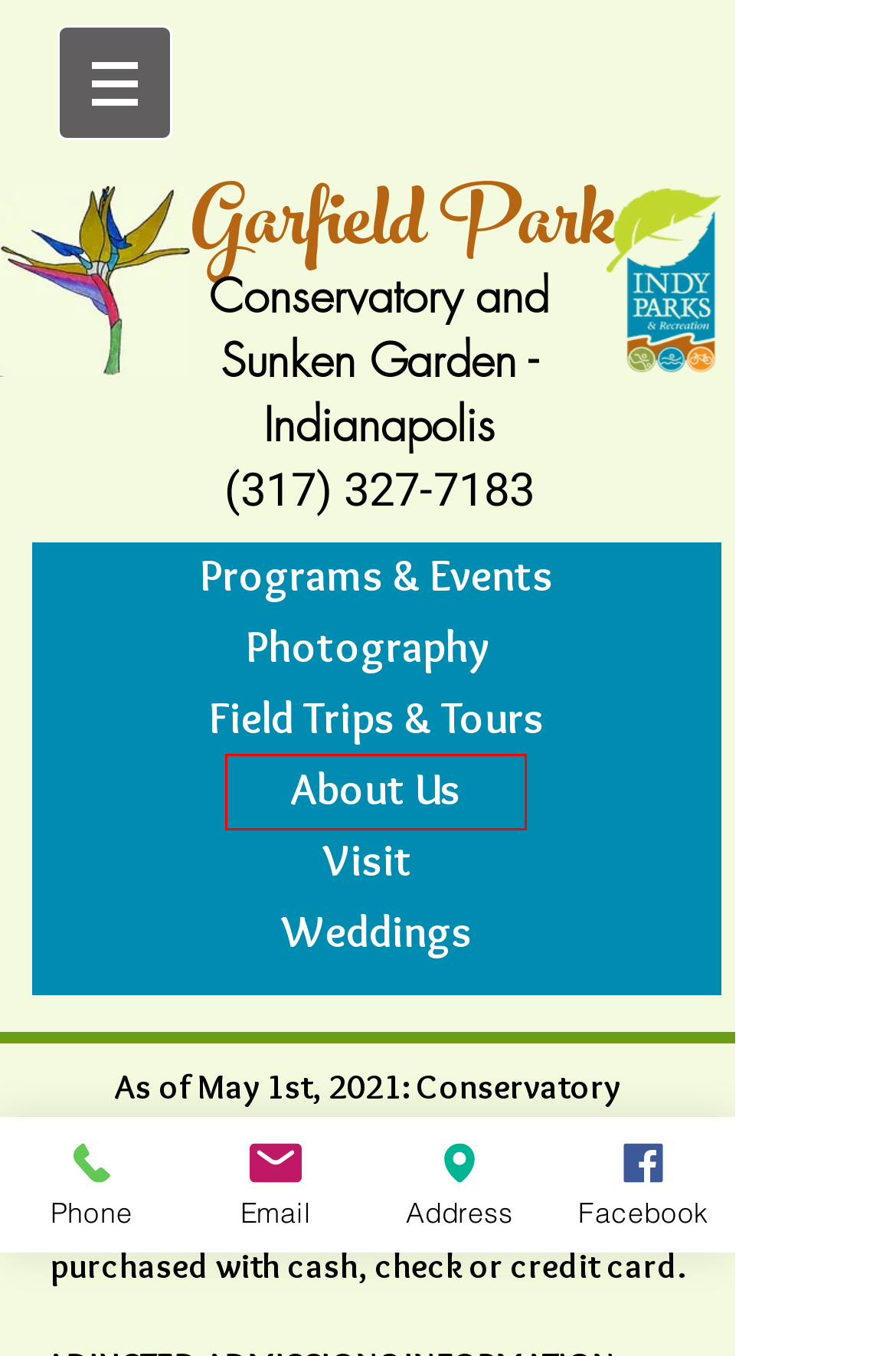Look at the given screenshot of a webpage with a red rectangle bounding box around a UI element. Pick the description that best matches the new webpage after clicking the element highlighted. The descriptions are:
A. AboutUs | Garfield Park Conservatory
B. Visit | gpcons
C. ProgramsEvents | gpcons
D. Weddings | gpcons
E. SiteMap | gpcons
F. Garfield Park Conservatory - Indianapolis
G. TripsTours | gpcons
H. Photography | gpcons

A